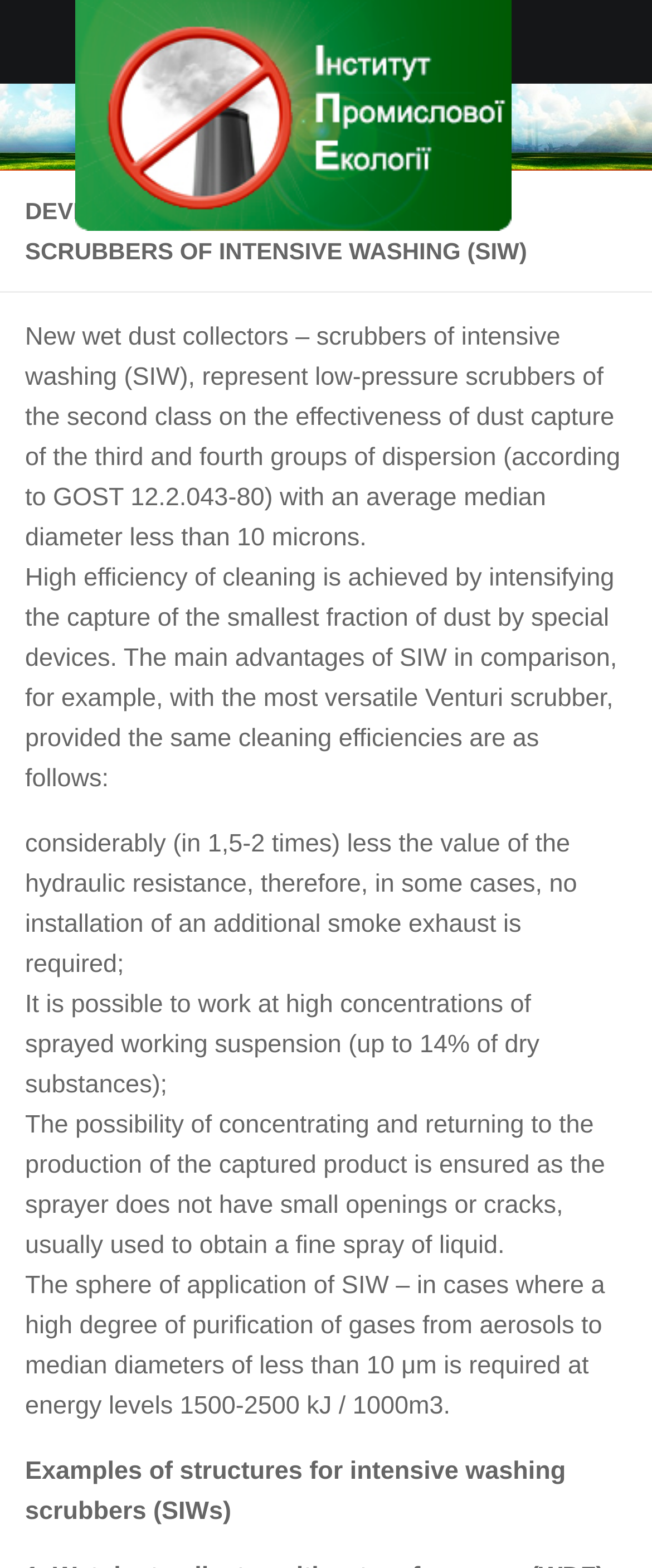What is the median diameter of aerosols that SIW can purify?
Offer a detailed and full explanation in response to the question.

The webpage mentions that SIW is used in cases where a high degree of purification of gases from aerosols to median diameters of less than 10 μm is required.